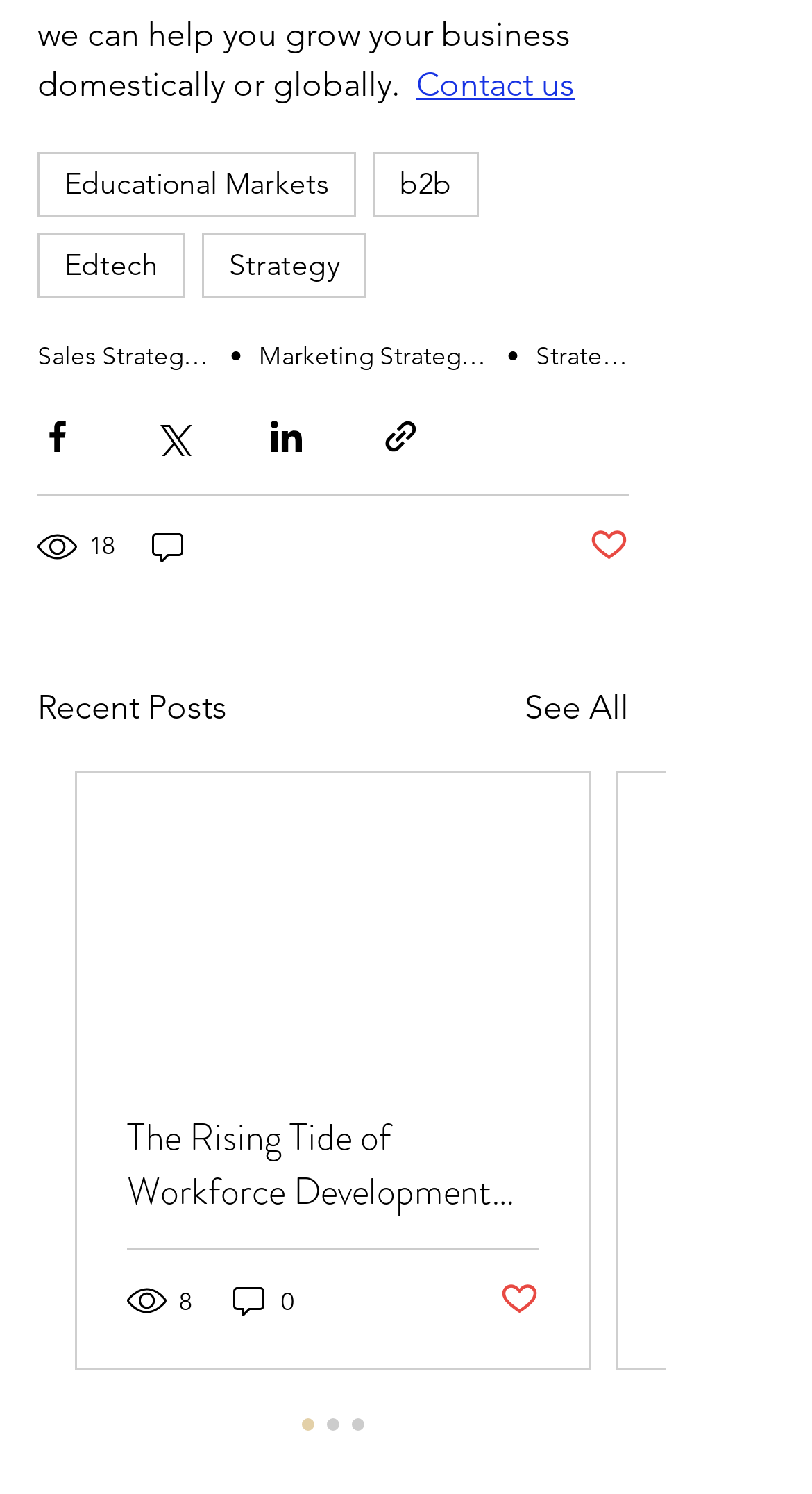How many views does the first post have?
Based on the screenshot, respond with a single word or phrase.

18 views